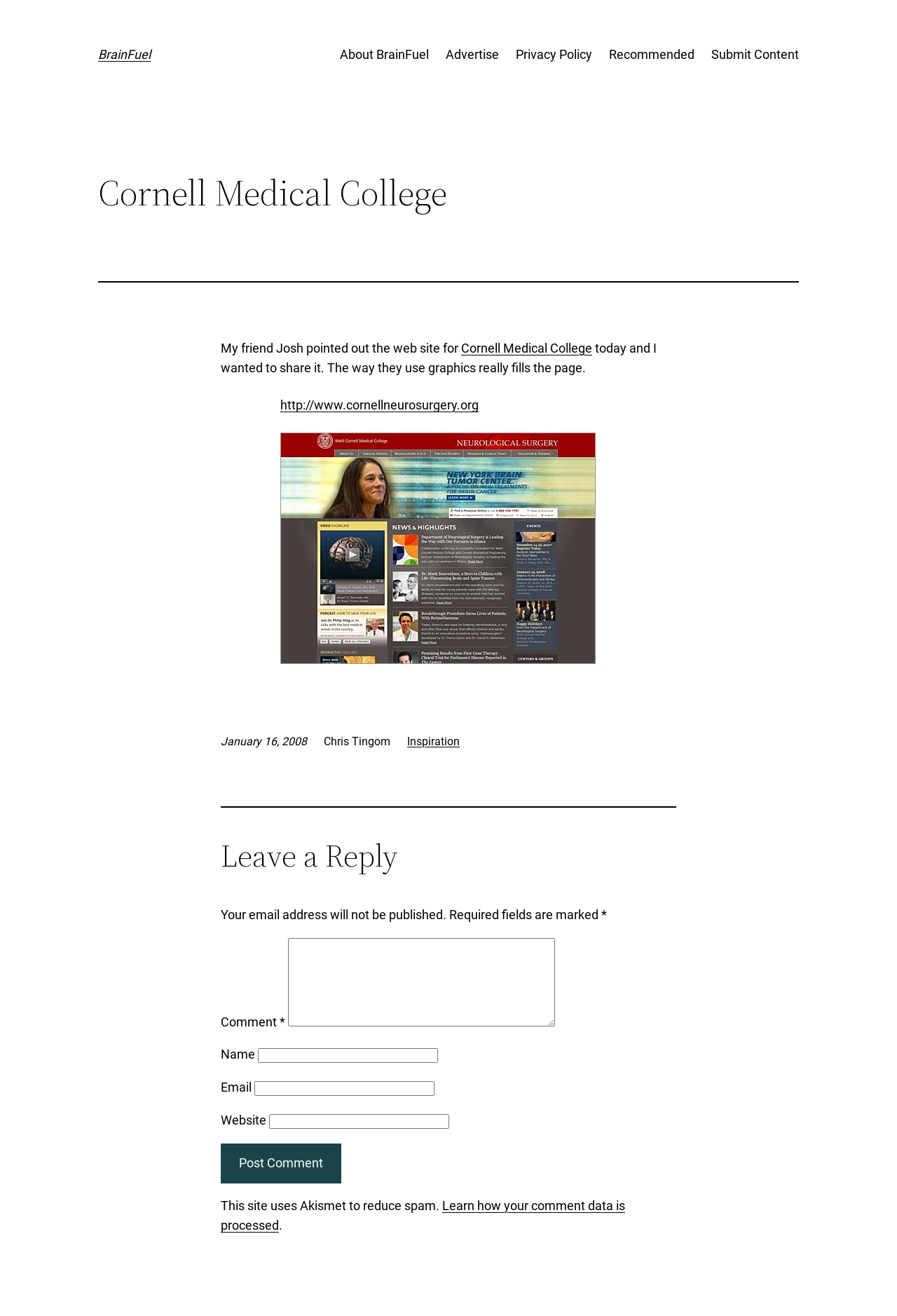Specify the bounding box coordinates of the area to click in order to execute this command: 'Read the 'Leave a Reply' section'. The coordinates should consist of four float numbers ranging from 0 to 1, and should be formatted as [left, top, right, bottom].

[0.246, 0.637, 0.754, 0.664]